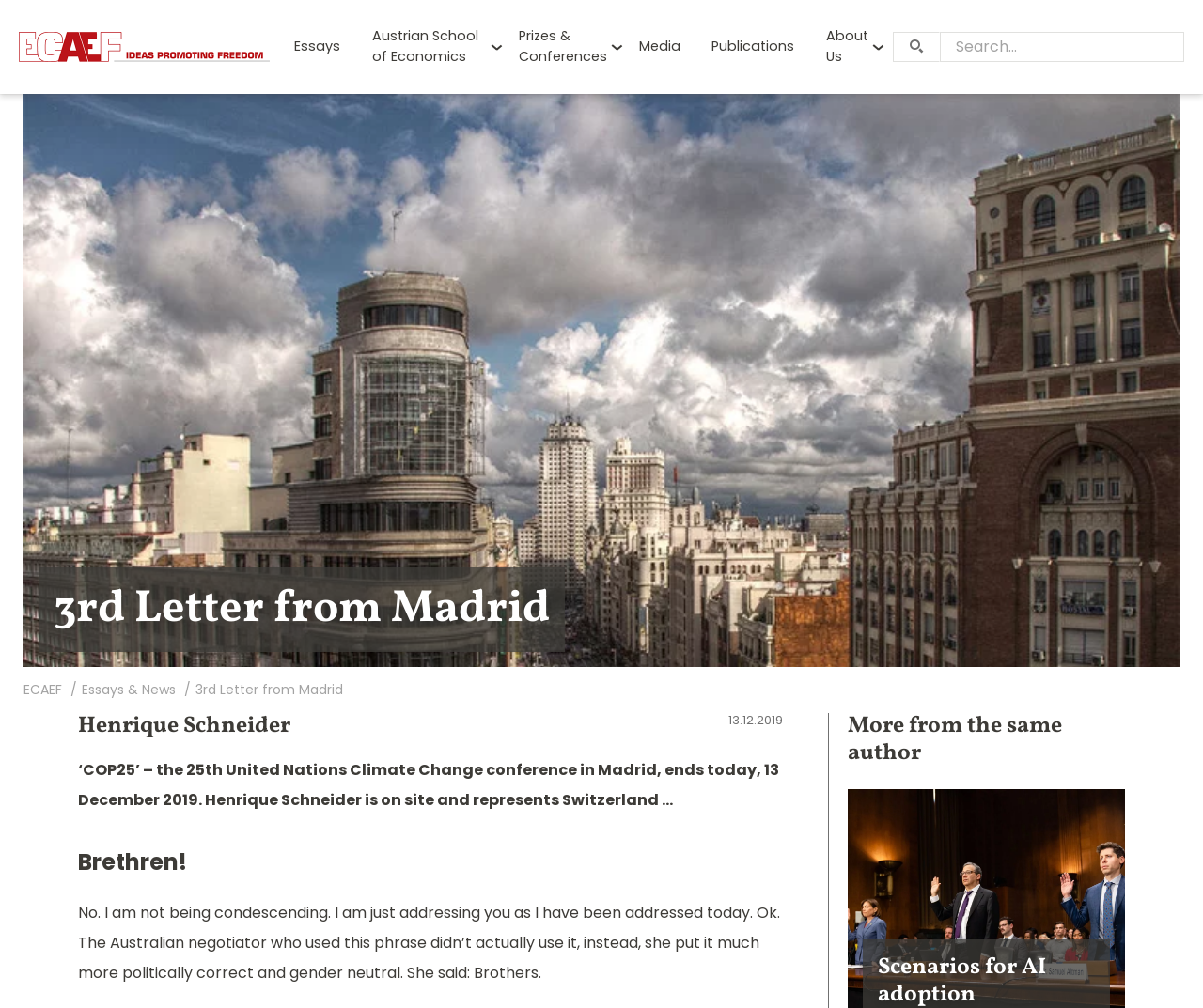Provide the bounding box coordinates for the UI element described in this sentence: "Austrian School of Economics". The coordinates should be four float values between 0 and 1, i.e., [left, top, right, bottom].

[0.297, 0.022, 0.418, 0.072]